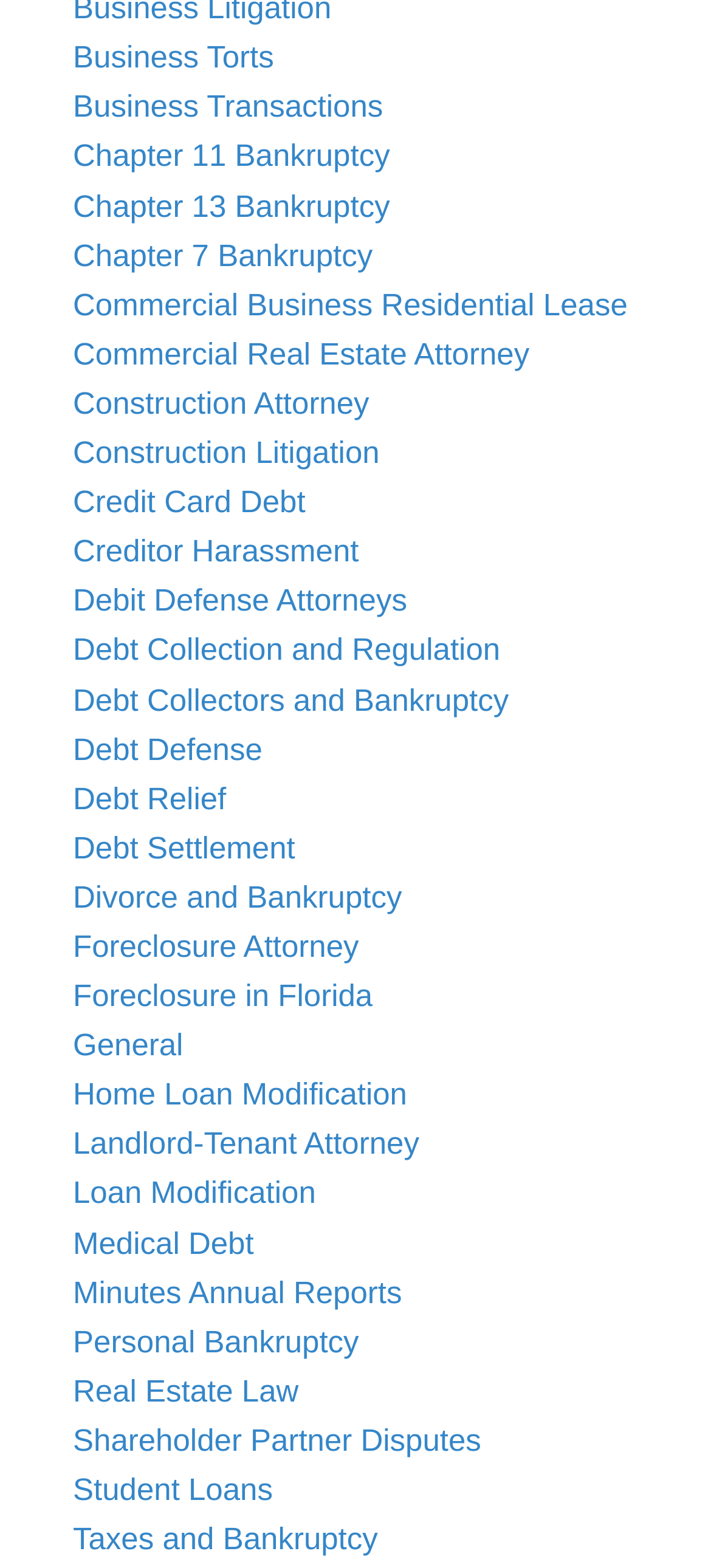Answer the following query with a single word or phrase:
Is there a link related to debt relief on this webpage?

Yes